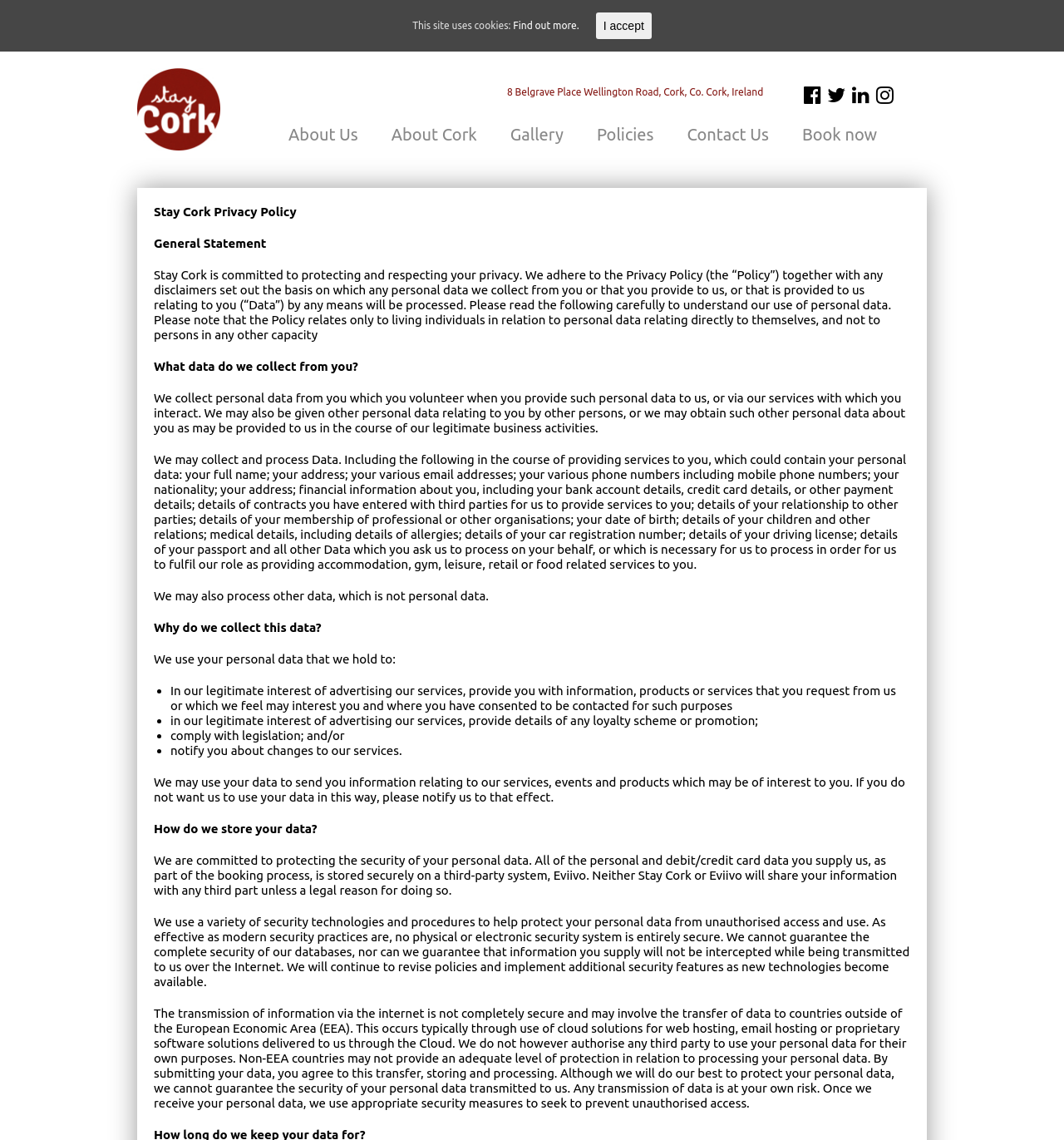How does the company store user data?
Deliver a detailed and extensive answer to the question.

According to the 'How do we store your data?' section, the company stores user data securely on a third-party system called Eviivo, and neither the company nor Eviivo will share user information with third parties unless legally required.